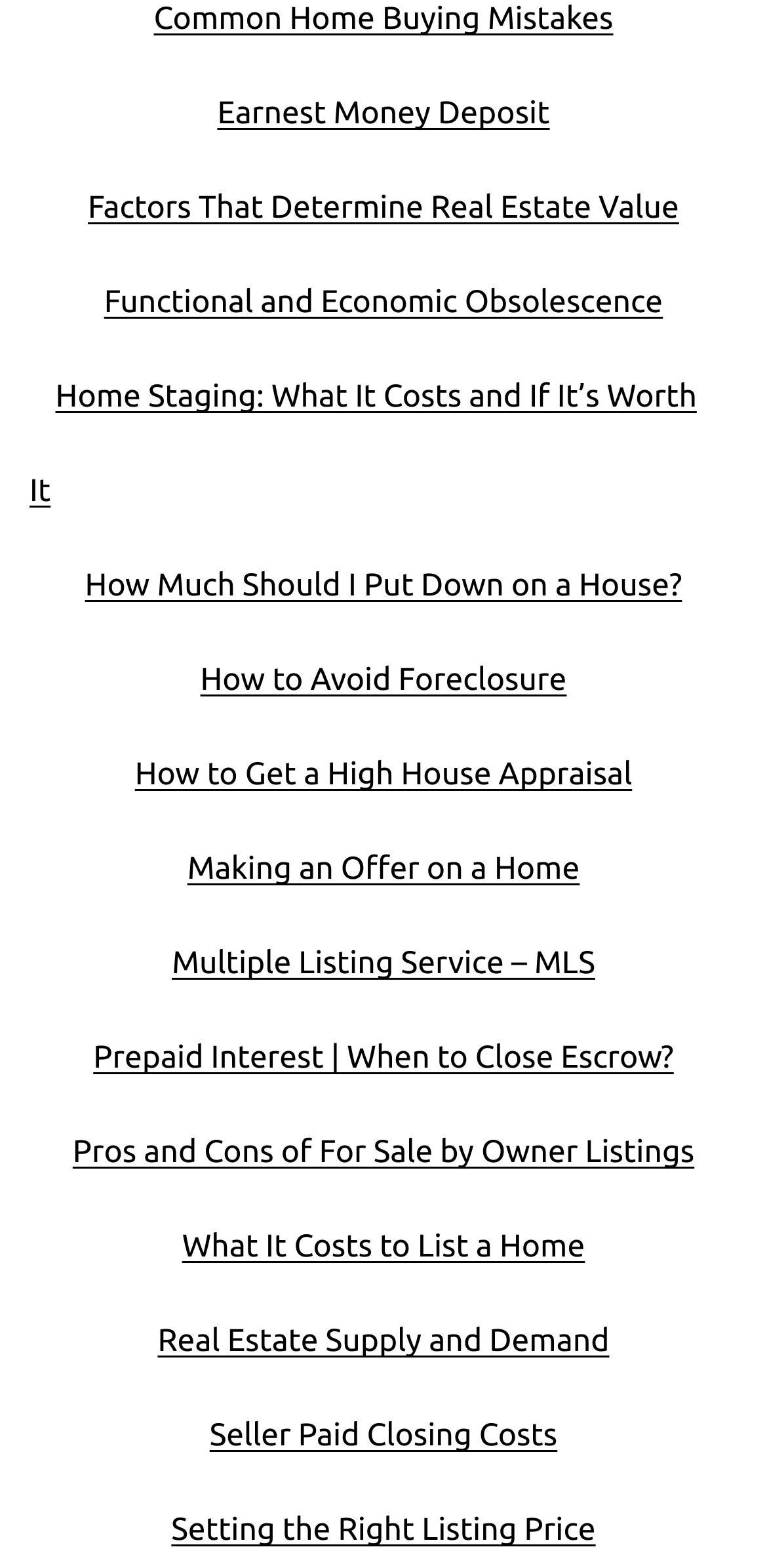What is 'MLS' in real estate?
Observe the image and answer the question with a one-word or short phrase response.

Multiple Listing Service